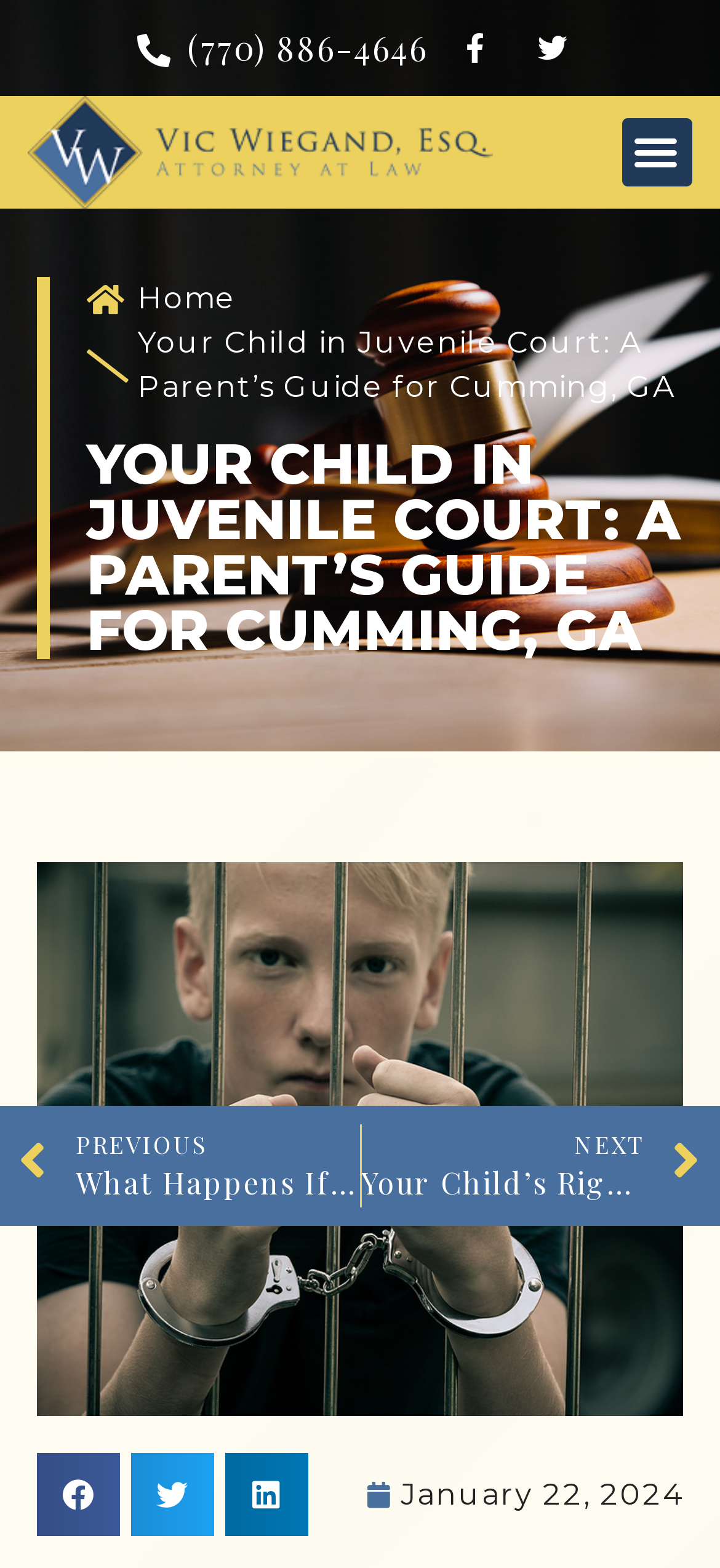What is the date mentioned on the webpage?
Look at the image and respond to the question as thoroughly as possible.

I found the date by looking at the bottom section of the webpage, where there is a link with the date 'January 22, 2024'.